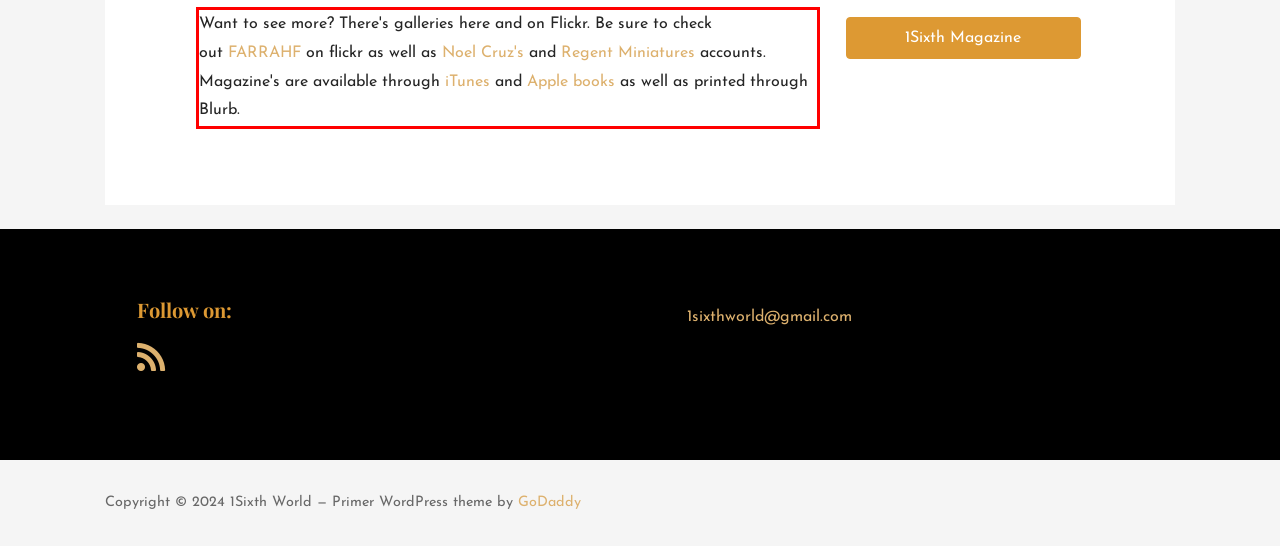There is a screenshot of a webpage with a red bounding box around a UI element. Please use OCR to extract the text within the red bounding box.

Want to see more? There's galleries here and on Flickr. Be sure to check out FARRAHF on flickr as well as Noel Cruz's and Regent Miniatures accounts. Magazine's are available through iTunes and Apple books as well as printed through Blurb.